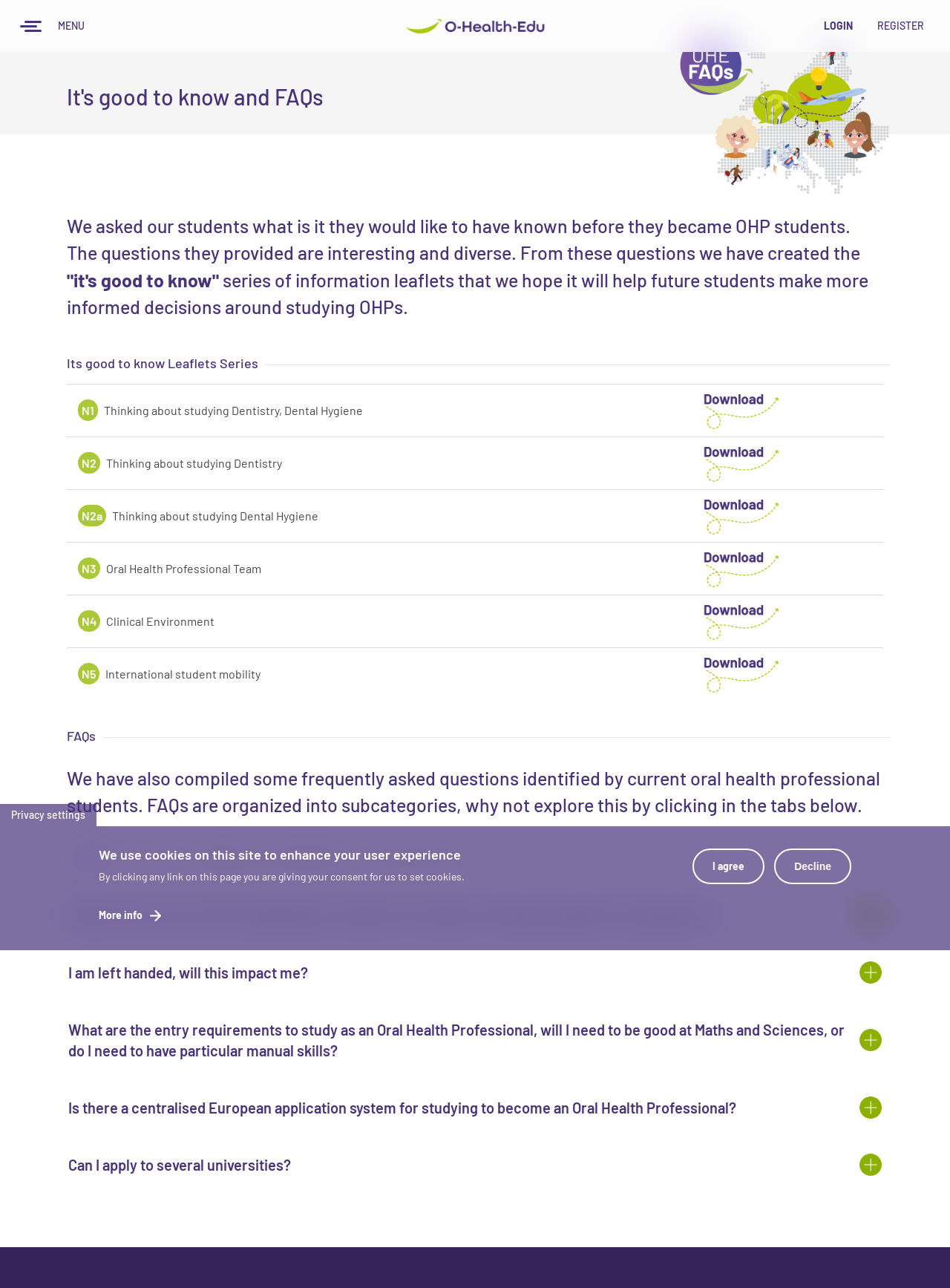What is the 'Primary tabs' section for?
Please respond to the question with a detailed and well-explained answer.

The 'Primary tabs' section appears to be a navigation menu for the FAQs, allowing users to switch between different categories of FAQs, such as Entry, Study, and Clinical activities.